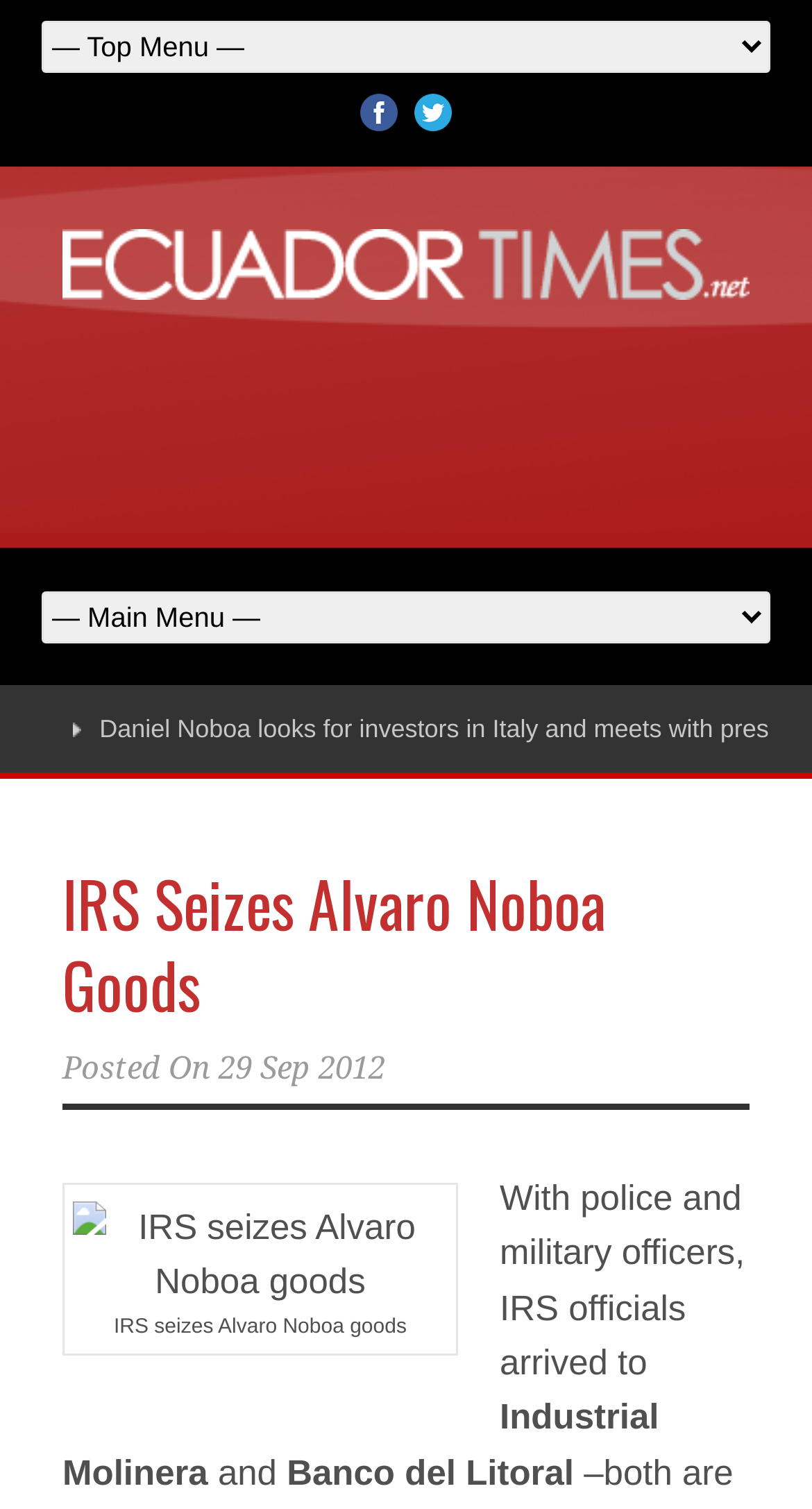Given the description: "IRS Seizes Alvaro Noboa Goods", determine the bounding box coordinates of the UI element. The coordinates should be formatted as four float numbers between 0 and 1, [left, top, right, bottom].

[0.077, 0.567, 0.746, 0.683]